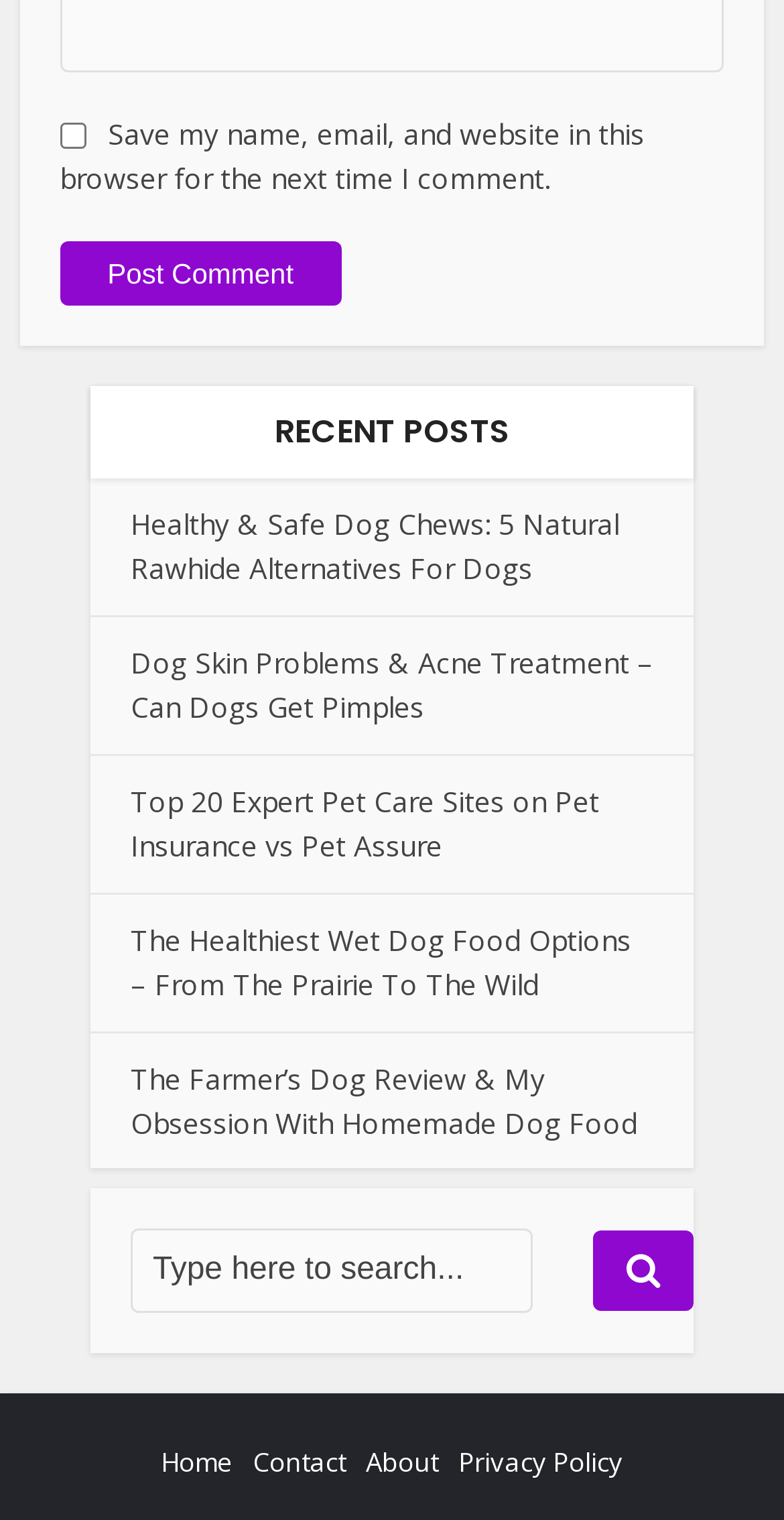Locate the bounding box coordinates of the element that needs to be clicked to carry out the instruction: "Open Graphics and Drawing". The coordinates should be given as four float numbers ranging from 0 to 1, i.e., [left, top, right, bottom].

None